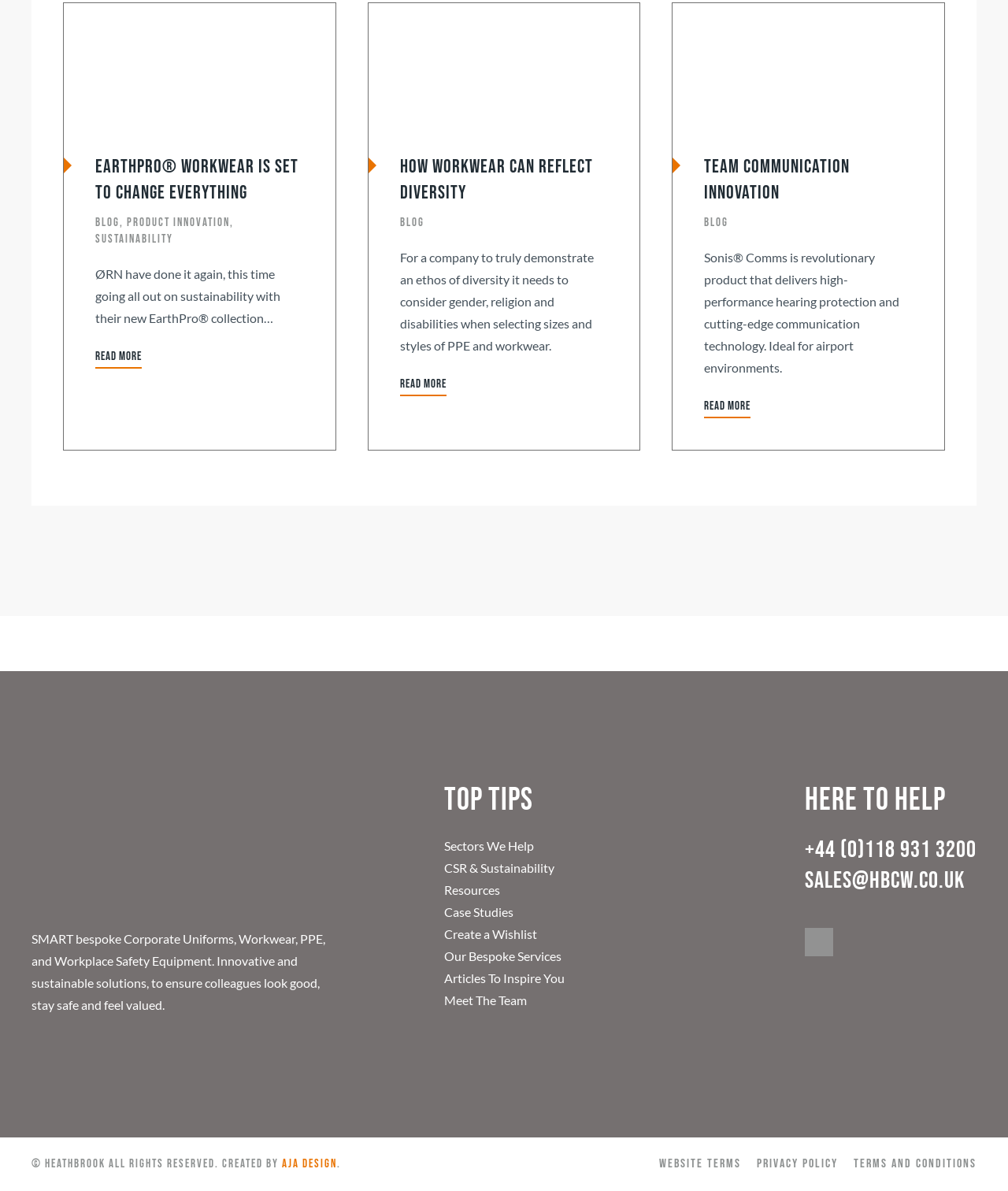Determine the bounding box for the HTML element described here: "Meet The Team". The coordinates should be given as [left, top, right, bottom] with each number being a float between 0 and 1.

[0.44, 0.831, 0.56, 0.849]